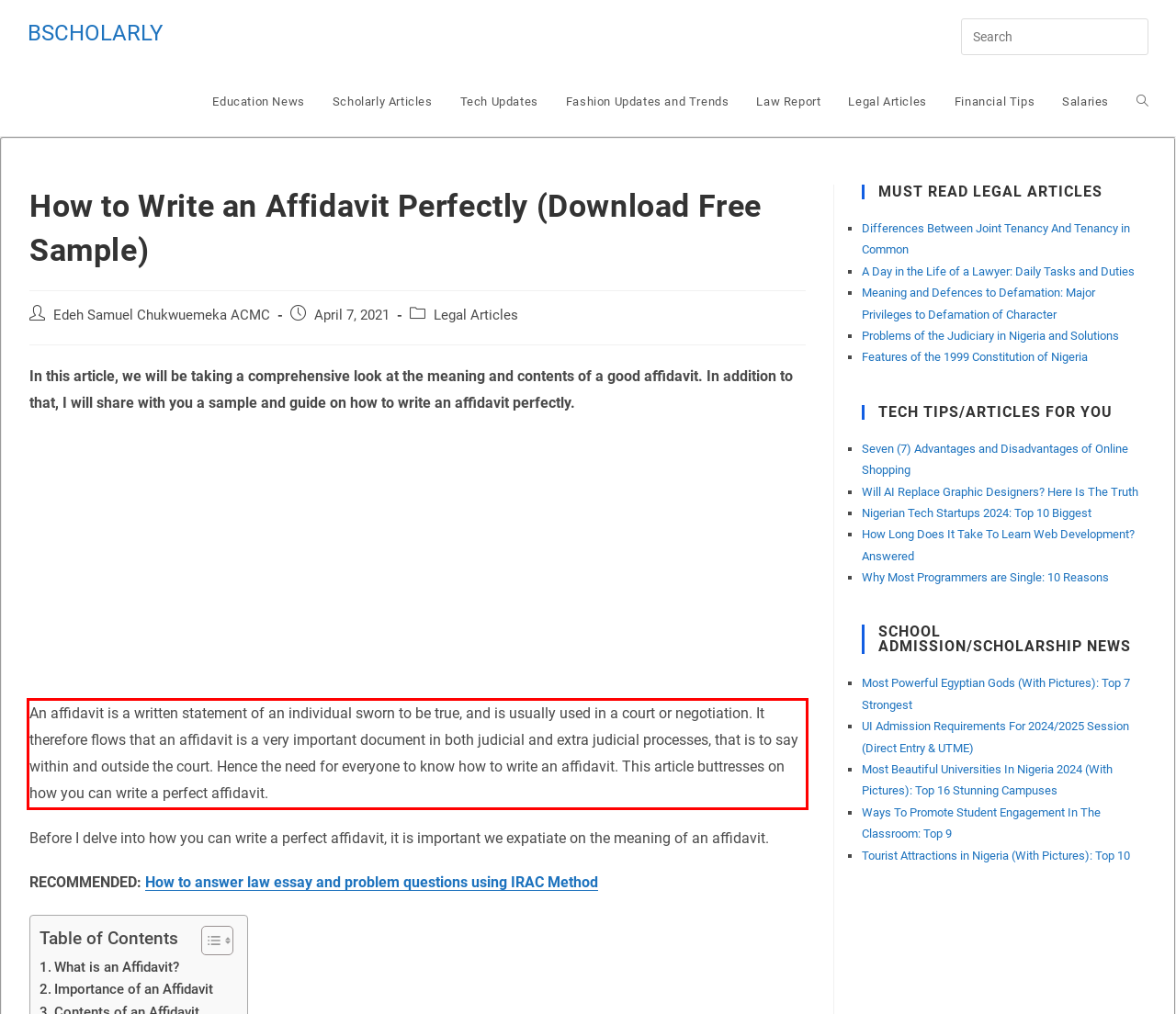Perform OCR on the text inside the red-bordered box in the provided screenshot and output the content.

An affidavit is a written statement of an individual sworn to be true, and is usually used in a court or negotiation. It therefore flows that an affidavit is a very important document in both judicial and extra judicial processes, that is to say within and outside the court. Hence the need for everyone to know how to write an affidavit. This article buttresses on how you can write a perfect affidavit.